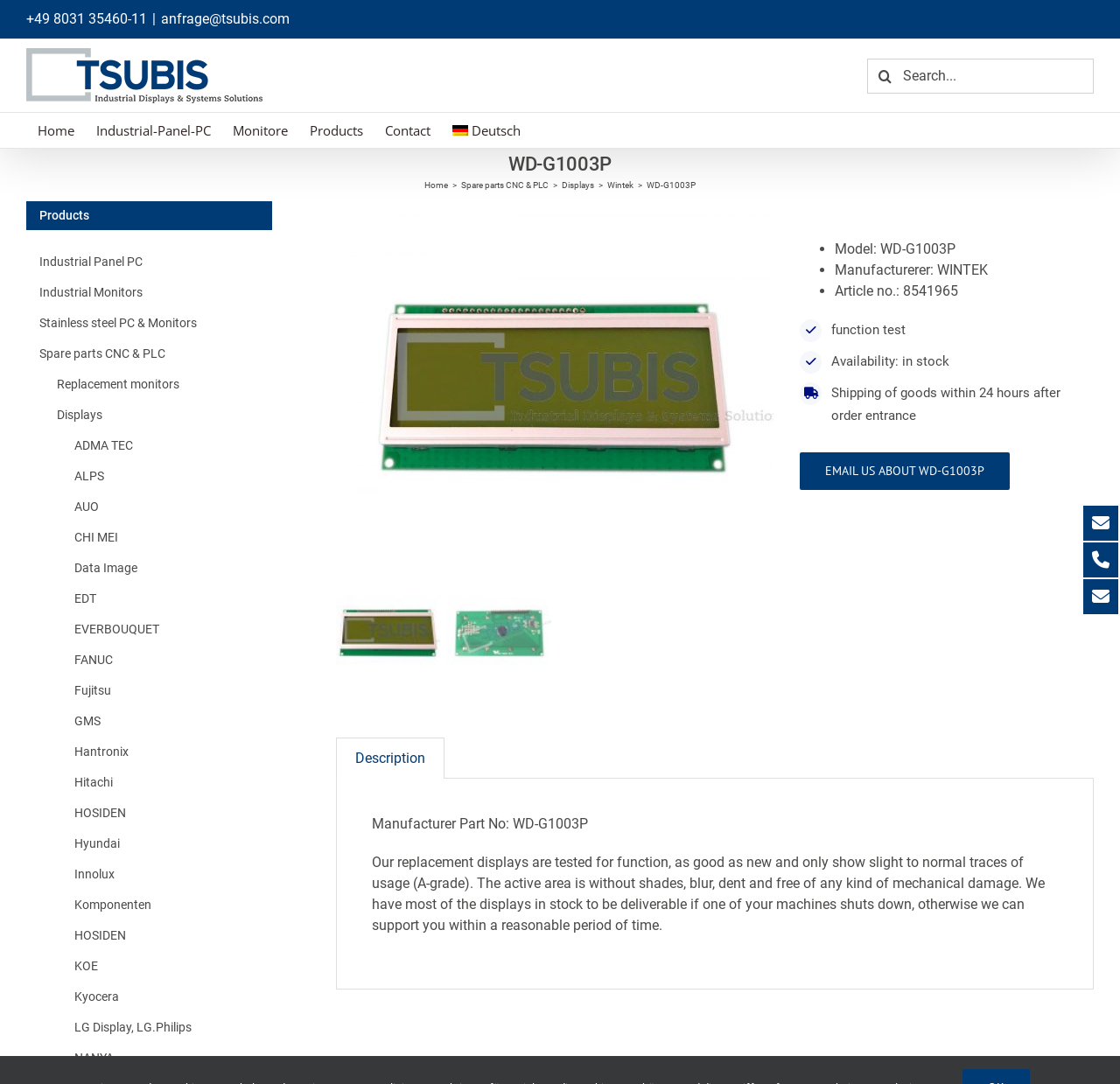Please answer the following question using a single word or phrase: 
How long does shipping take?

Within 24 hours